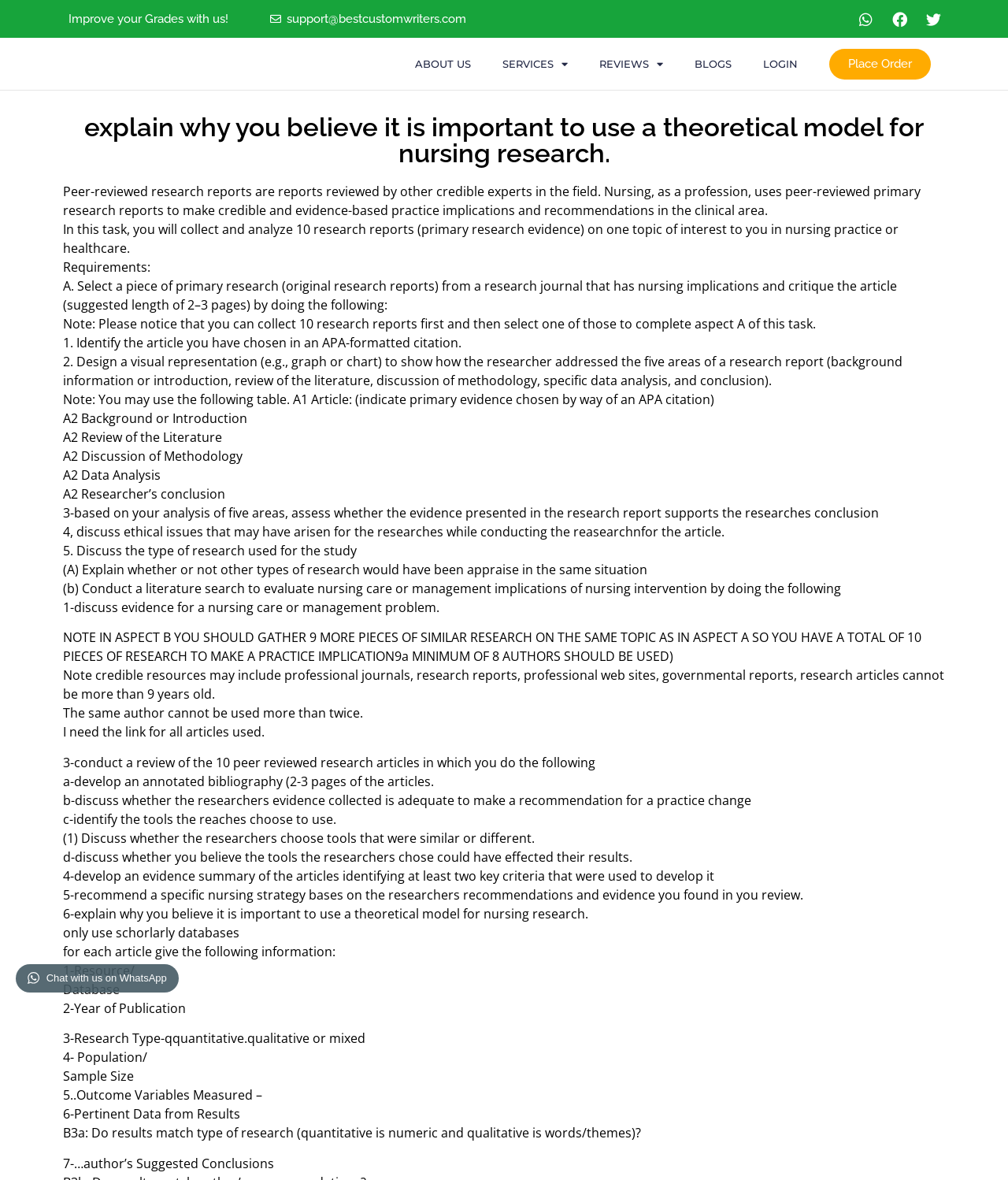Determine the bounding box coordinates of the region that needs to be clicked to achieve the task: "Read the message from Serges".

None